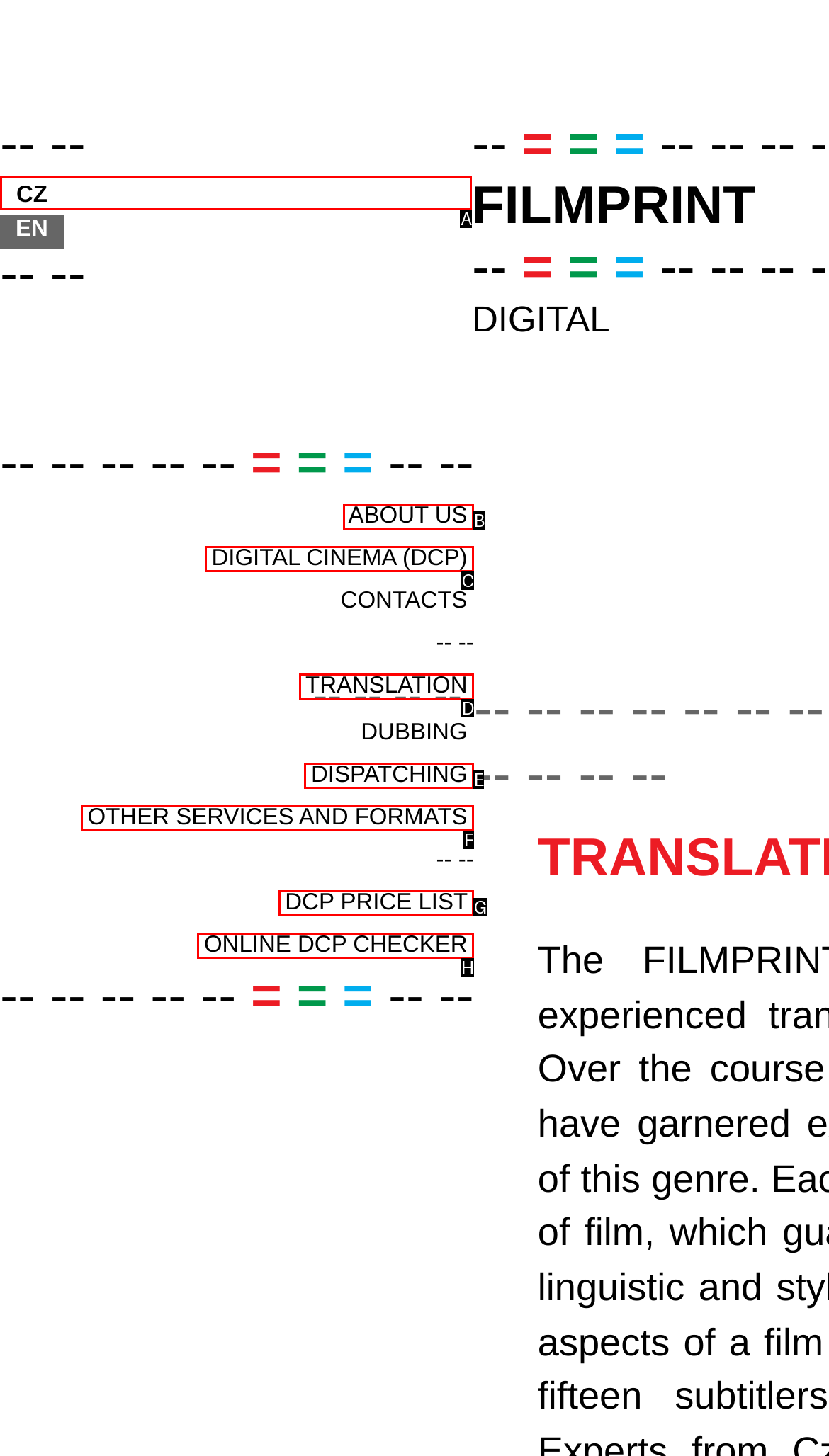Choose the HTML element that needs to be clicked for the given task: Select Czech language Respond by giving the letter of the chosen option.

A